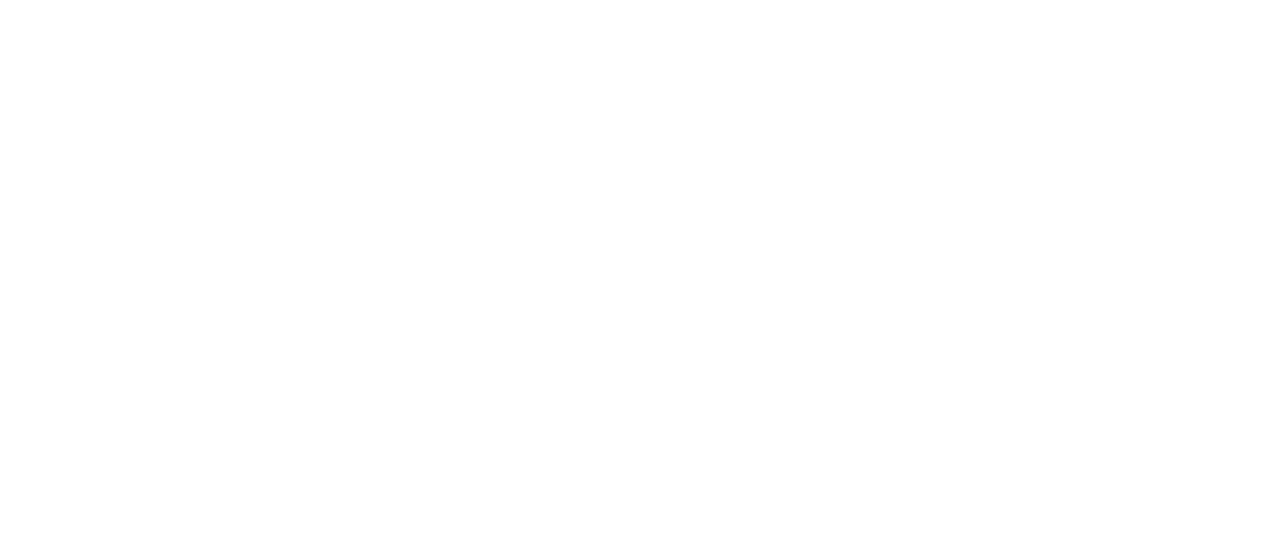From the webpage screenshot, predict the bounding box coordinates (top-left x, top-left y, bottom-right x, bottom-right y) for the UI element described here: About

[0.437, 0.543, 0.479, 0.579]